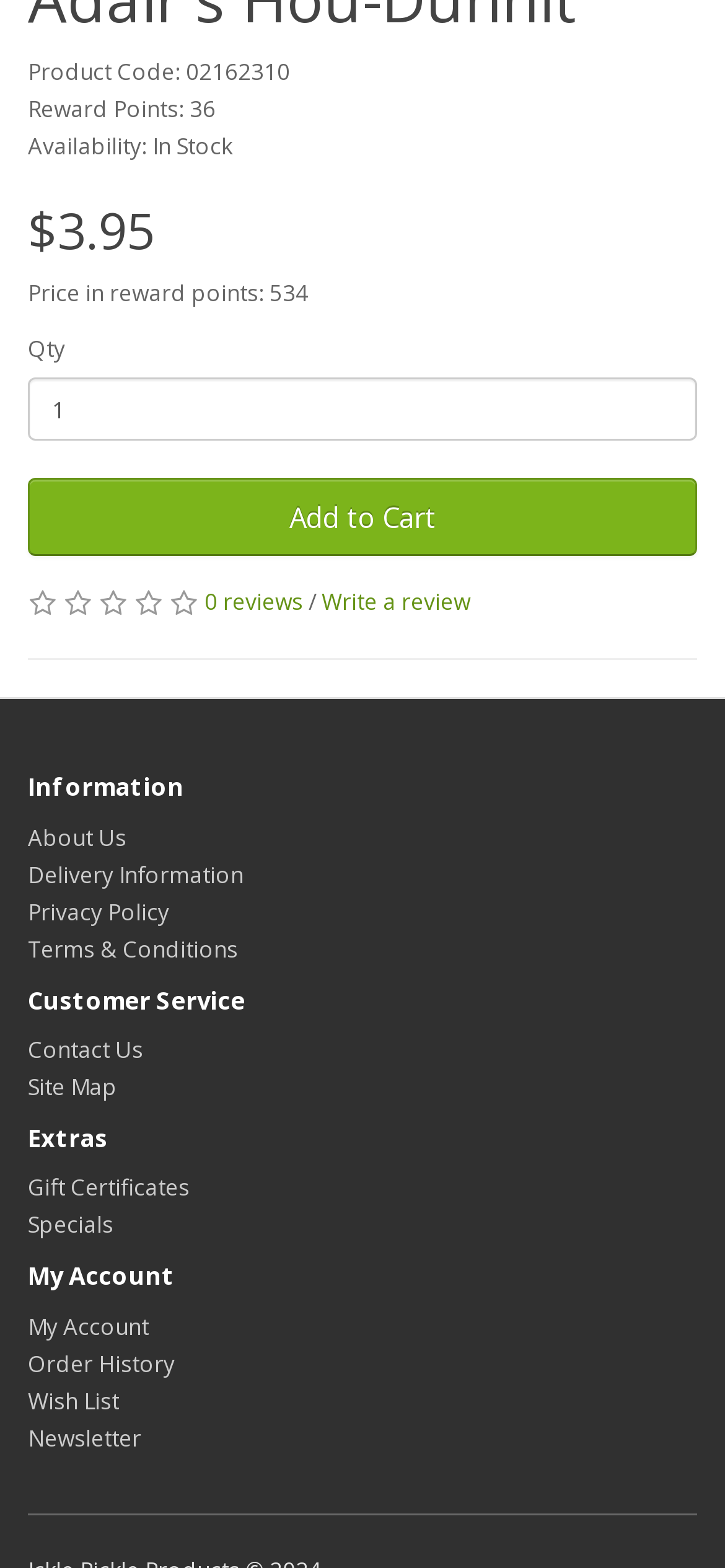How much does the item cost in reward points?
We need a detailed and meticulous answer to the question.

The price in reward points is mentioned below the product code, in the static text element that says 'Price in reward points: 534'.